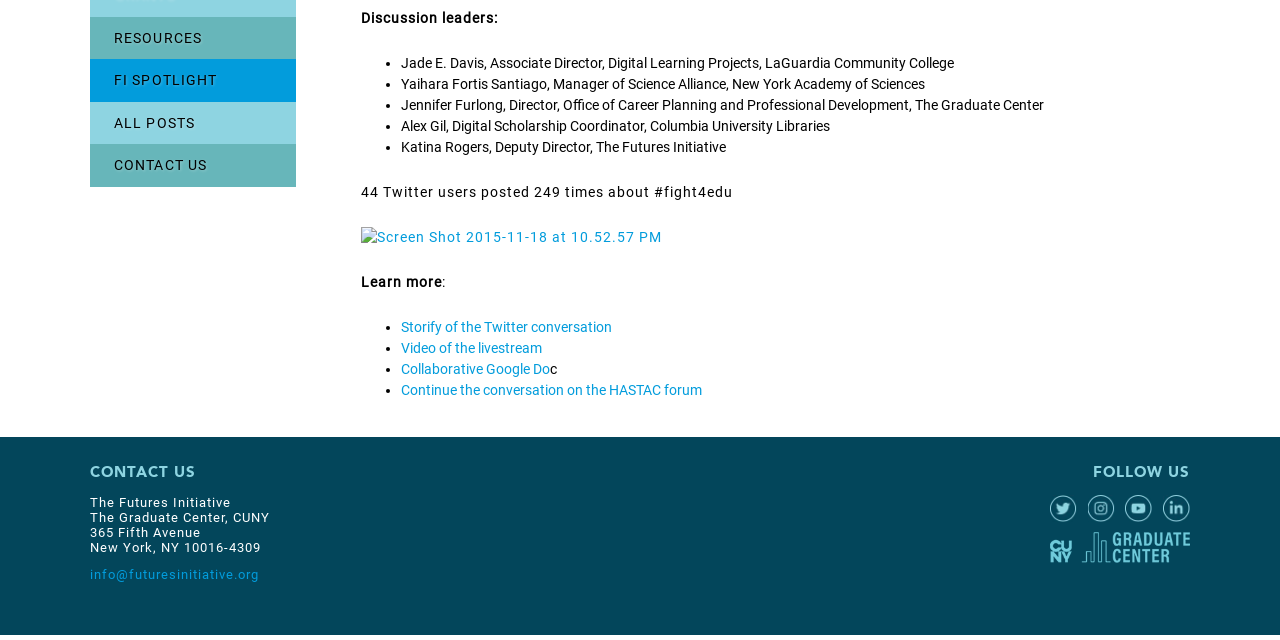Determine the bounding box for the described HTML element: "Collaborative Google Do". Ensure the coordinates are four float numbers between 0 and 1 in the format [left, top, right, bottom].

[0.313, 0.565, 0.429, 0.59]